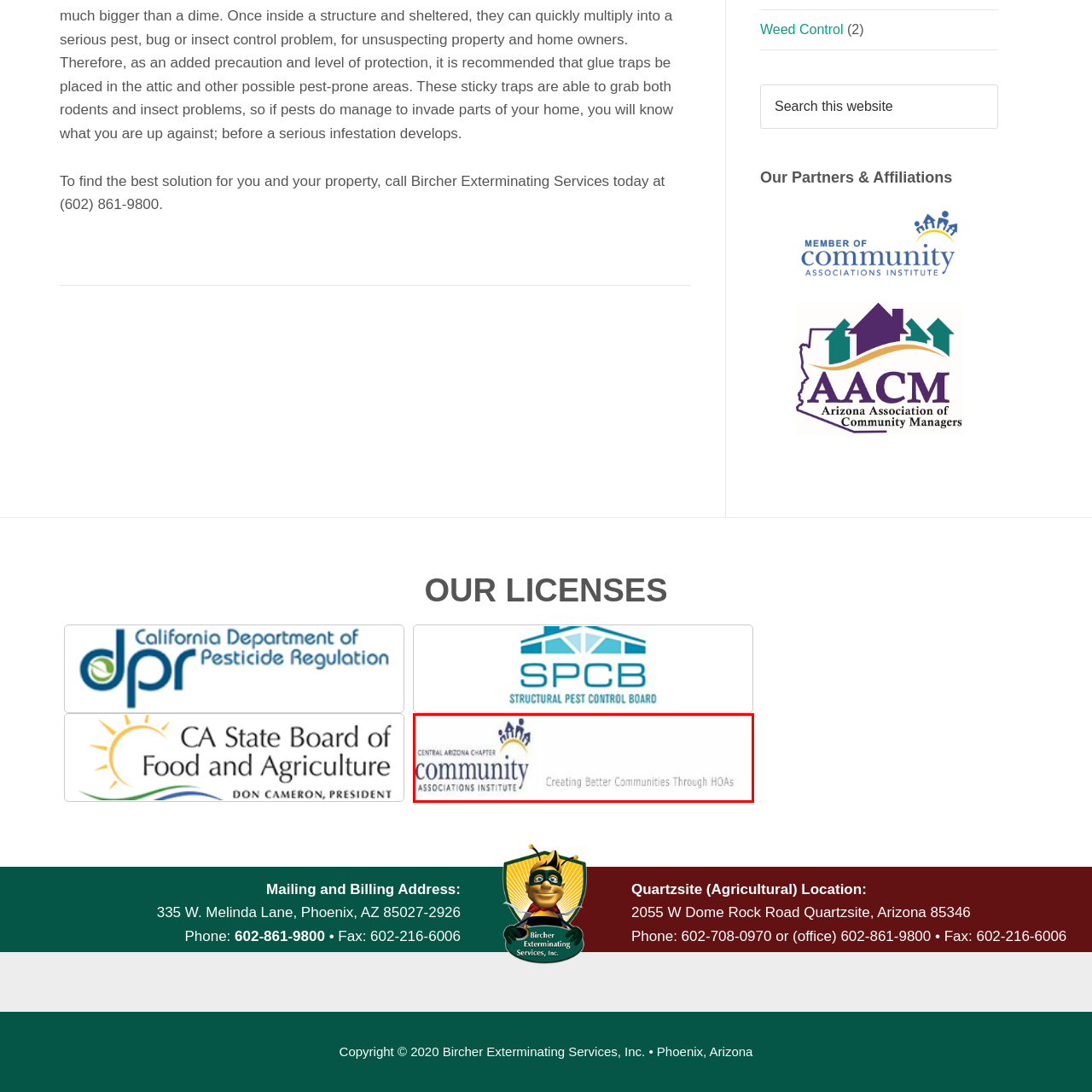Observe the area inside the red box, What type of associations does the organization focus on? Respond with a single word or phrase.

Homeowners associations (HOAs)